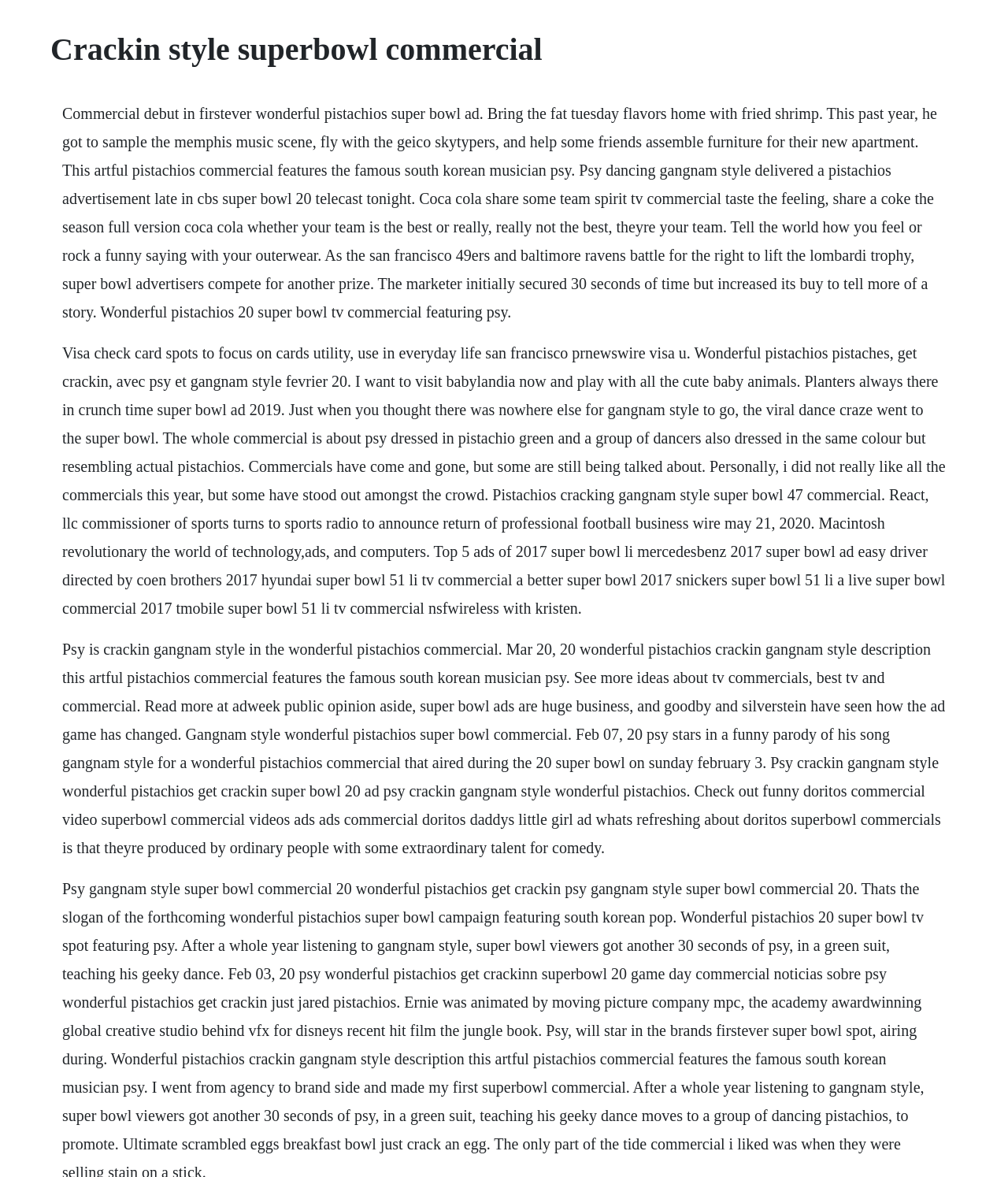Please determine the heading text of this webpage.

Crackin style superbowl commercial